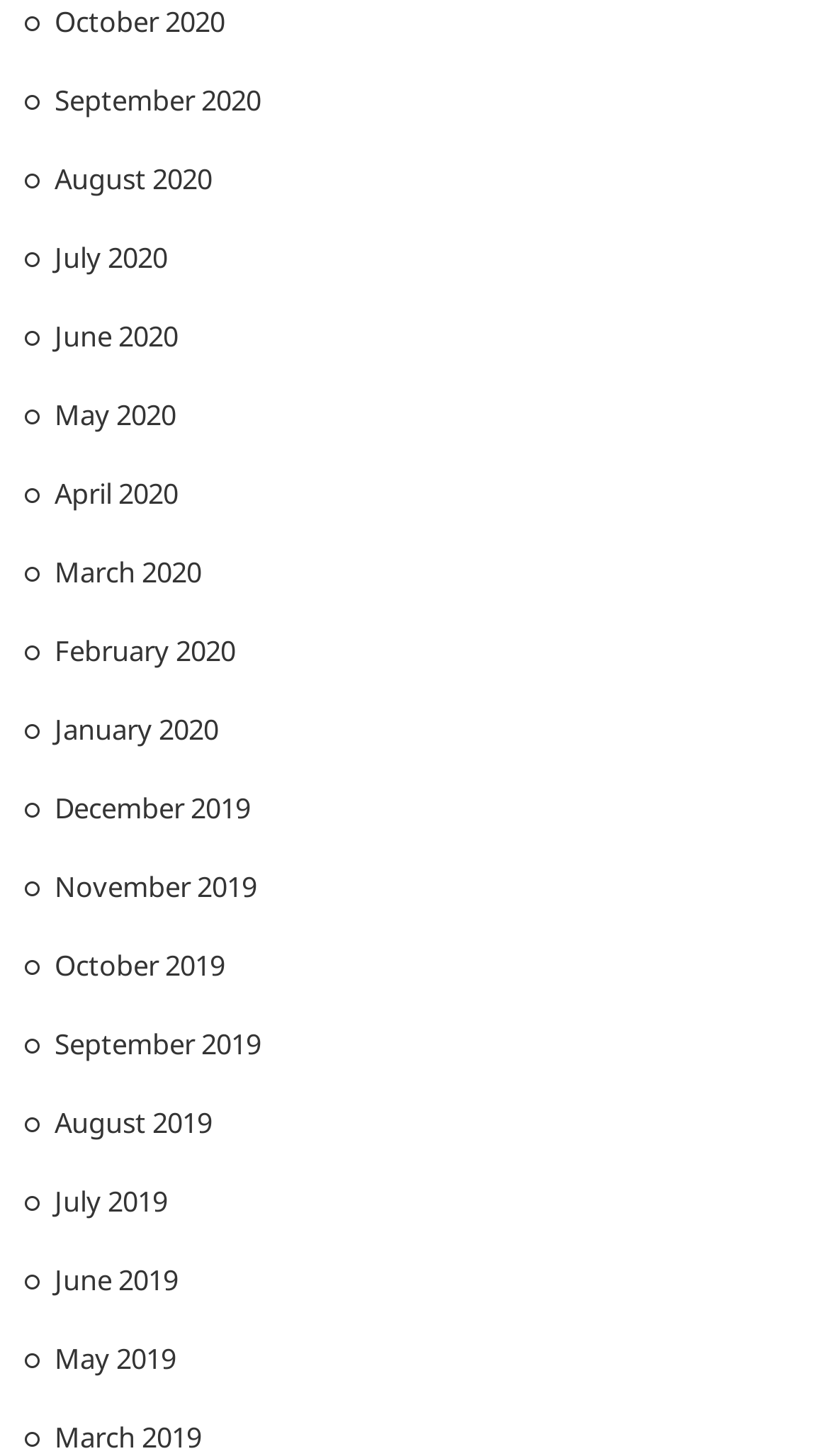Are the months listed in chronological order?
Please provide a single word or phrase answer based on the image.

No